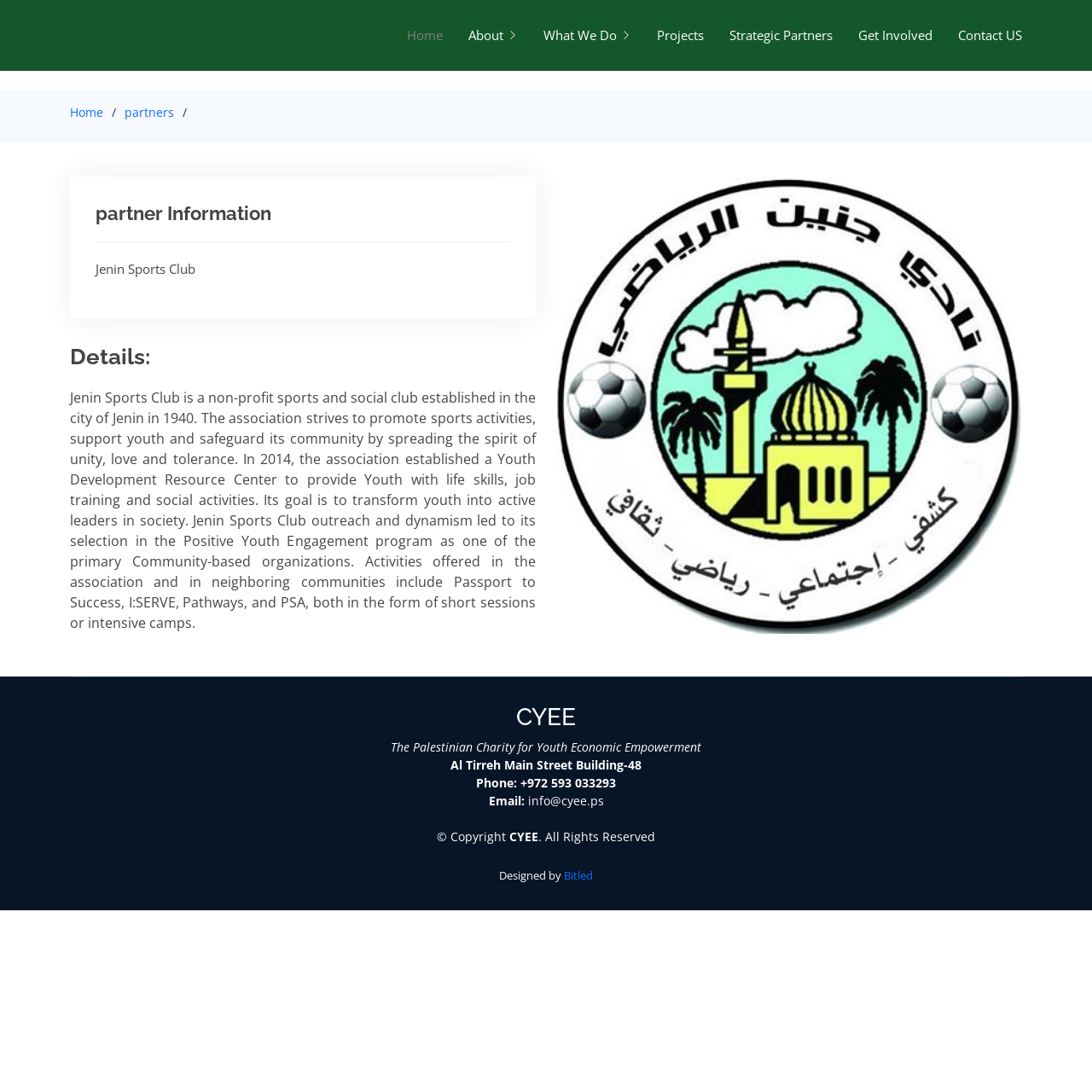Find the bounding box coordinates of the element's region that should be clicked in order to follow the given instruction: "Read about partner Information". The coordinates should consist of four float numbers between 0 and 1, i.e., [left, top, right, bottom].

[0.088, 0.185, 0.467, 0.222]